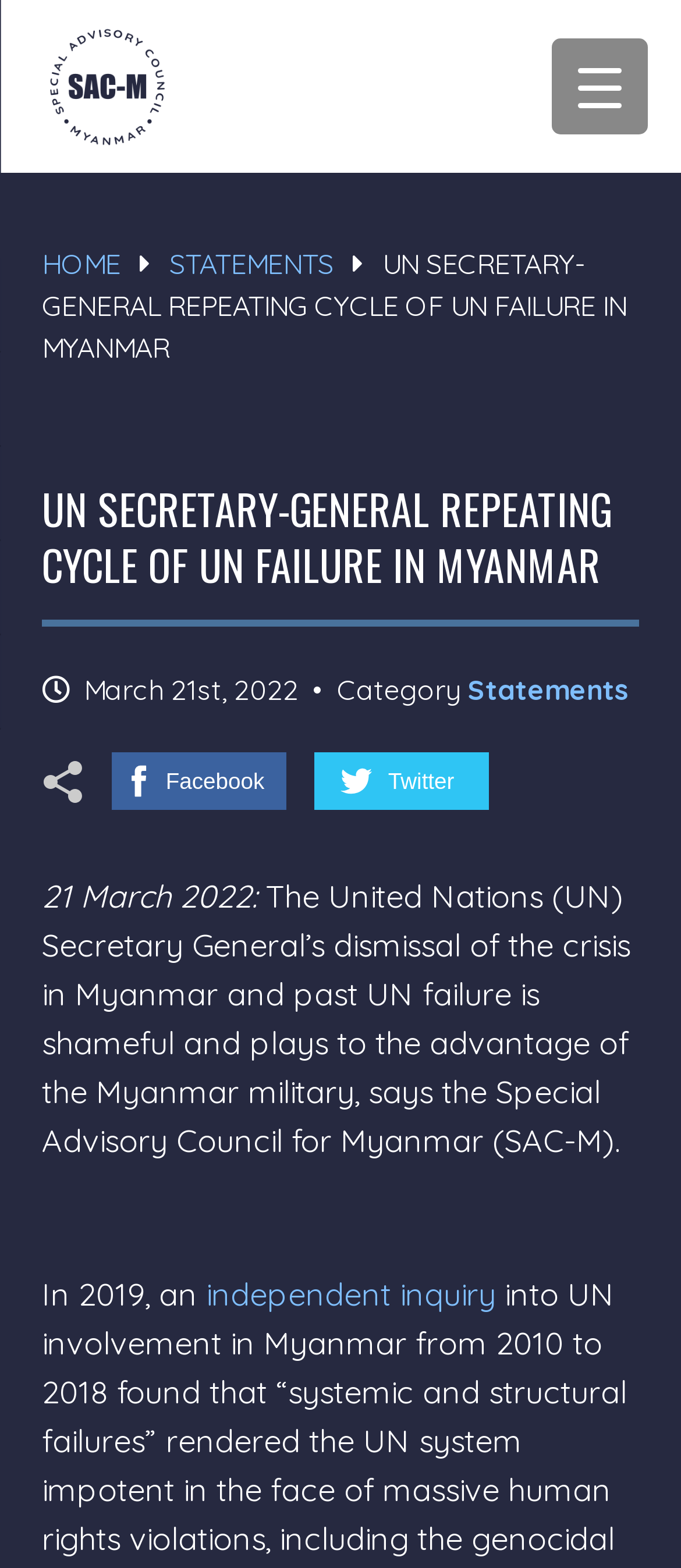Bounding box coordinates should be in the format (top-left x, top-left y, bottom-right x, bottom-right y) and all values should be floating point numbers between 0 and 1. Determine the bounding box coordinate for the UI element described as: Statements

[0.687, 0.429, 0.923, 0.451]